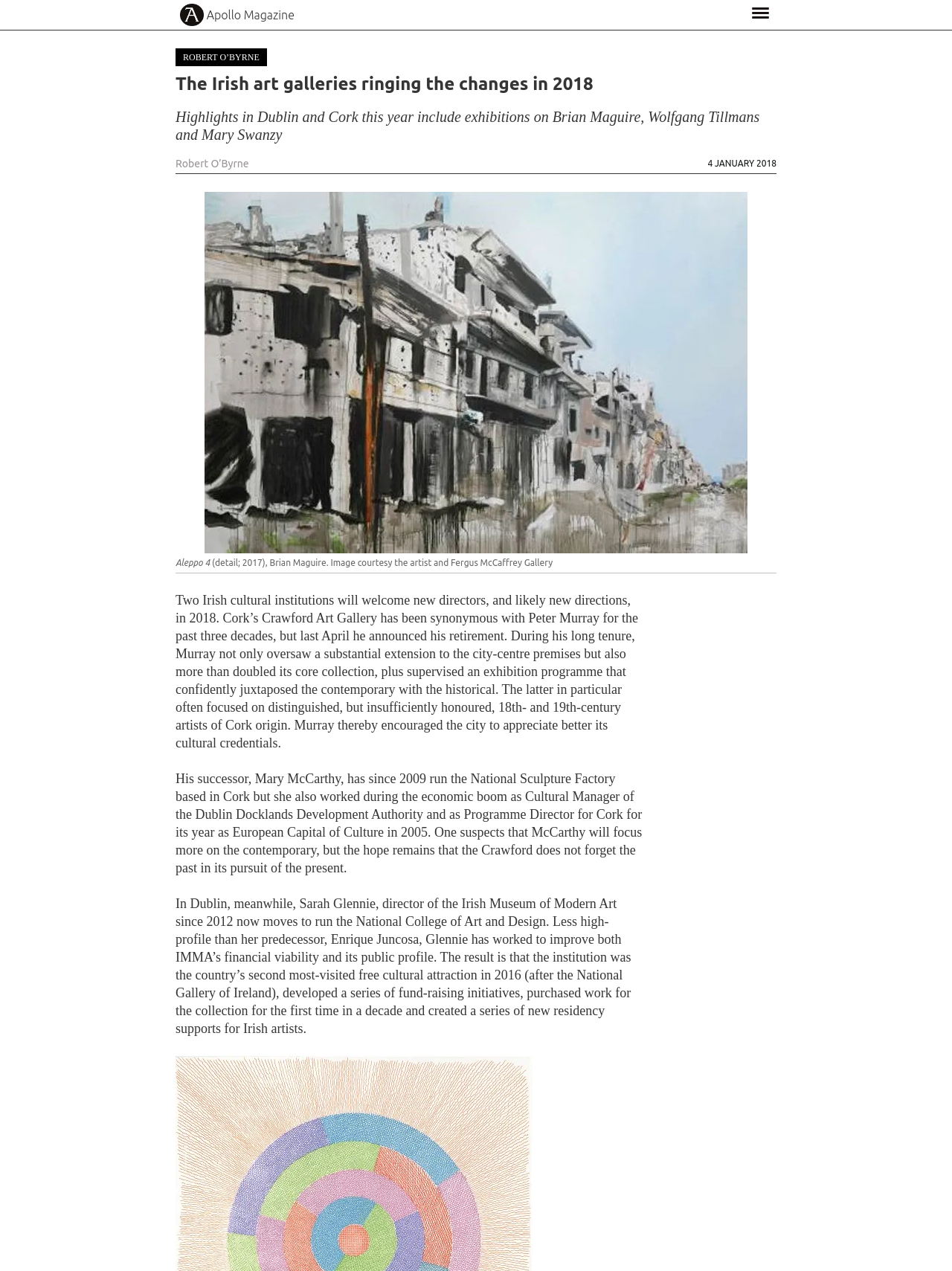Give a one-word or short phrase answer to the question: 
What is the date of this article?

4 JANUARY 2018